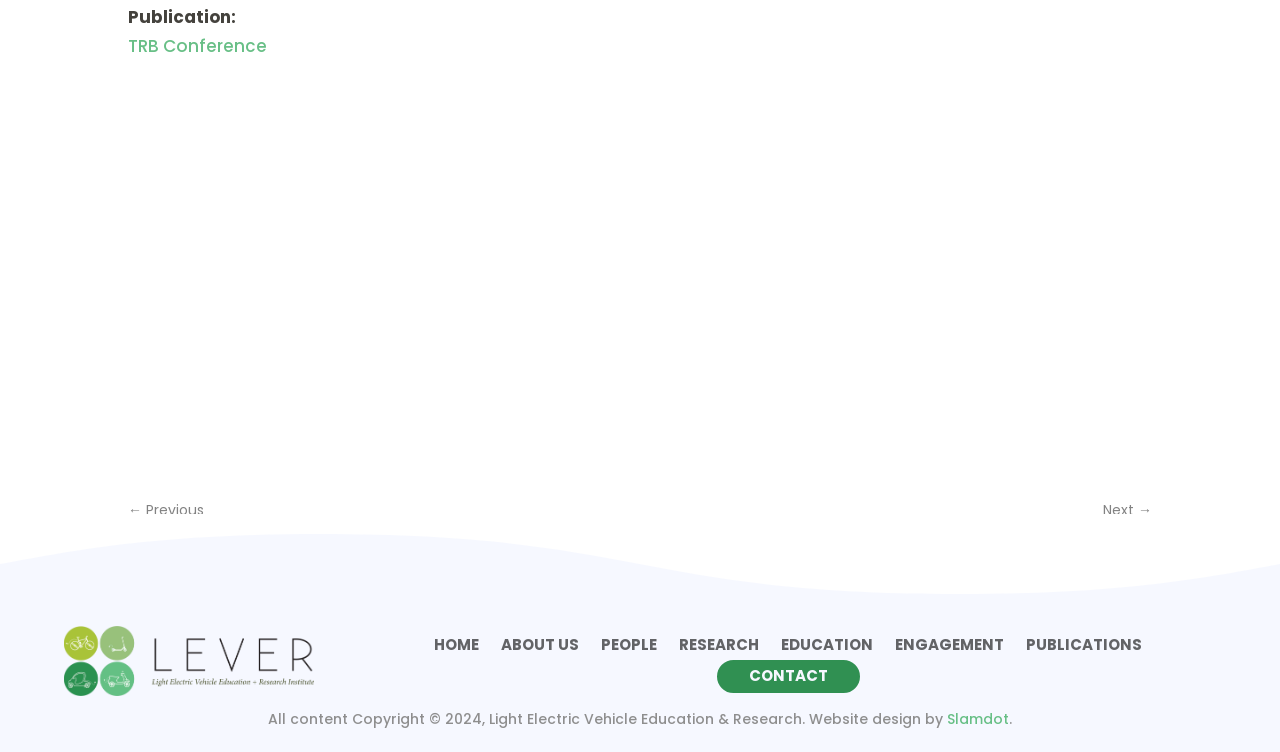Respond to the question below with a concise word or phrase:
What is the name of the conference?

TRB Conference